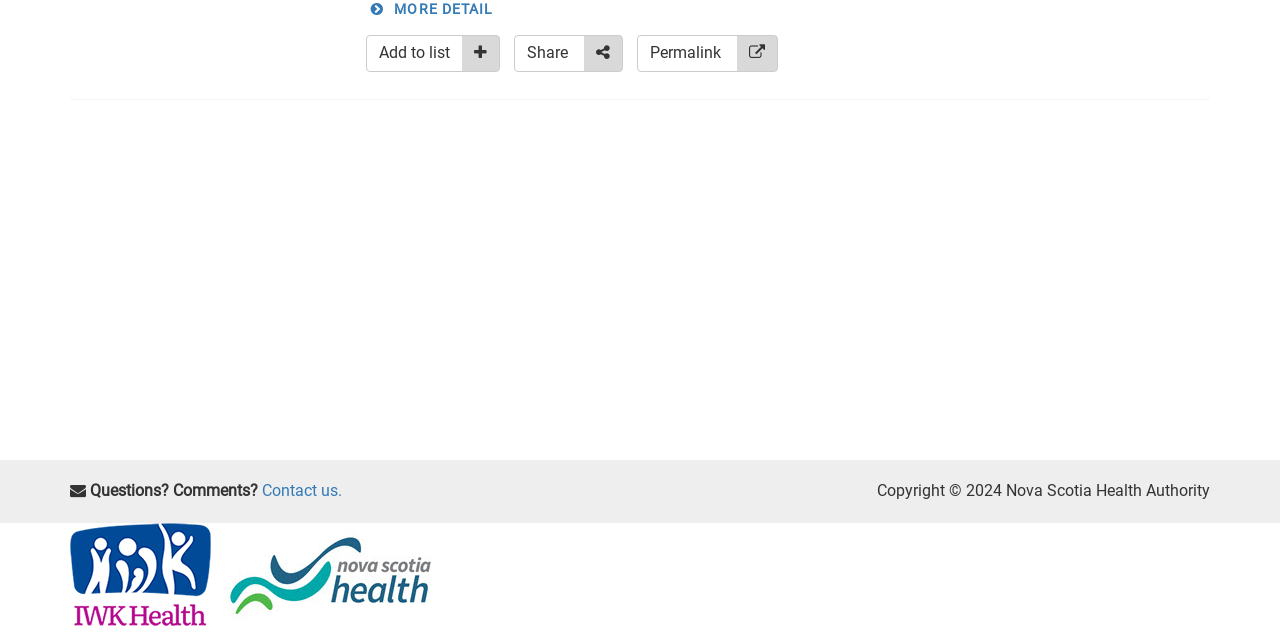For the following element description, predict the bounding box coordinates in the format (top-left x, top-left y, bottom-right x, bottom-right y). All values should be floating point numbers between 0 and 1. Description: alt="IWK Health Centre"

[0.055, 0.881, 0.168, 0.91]